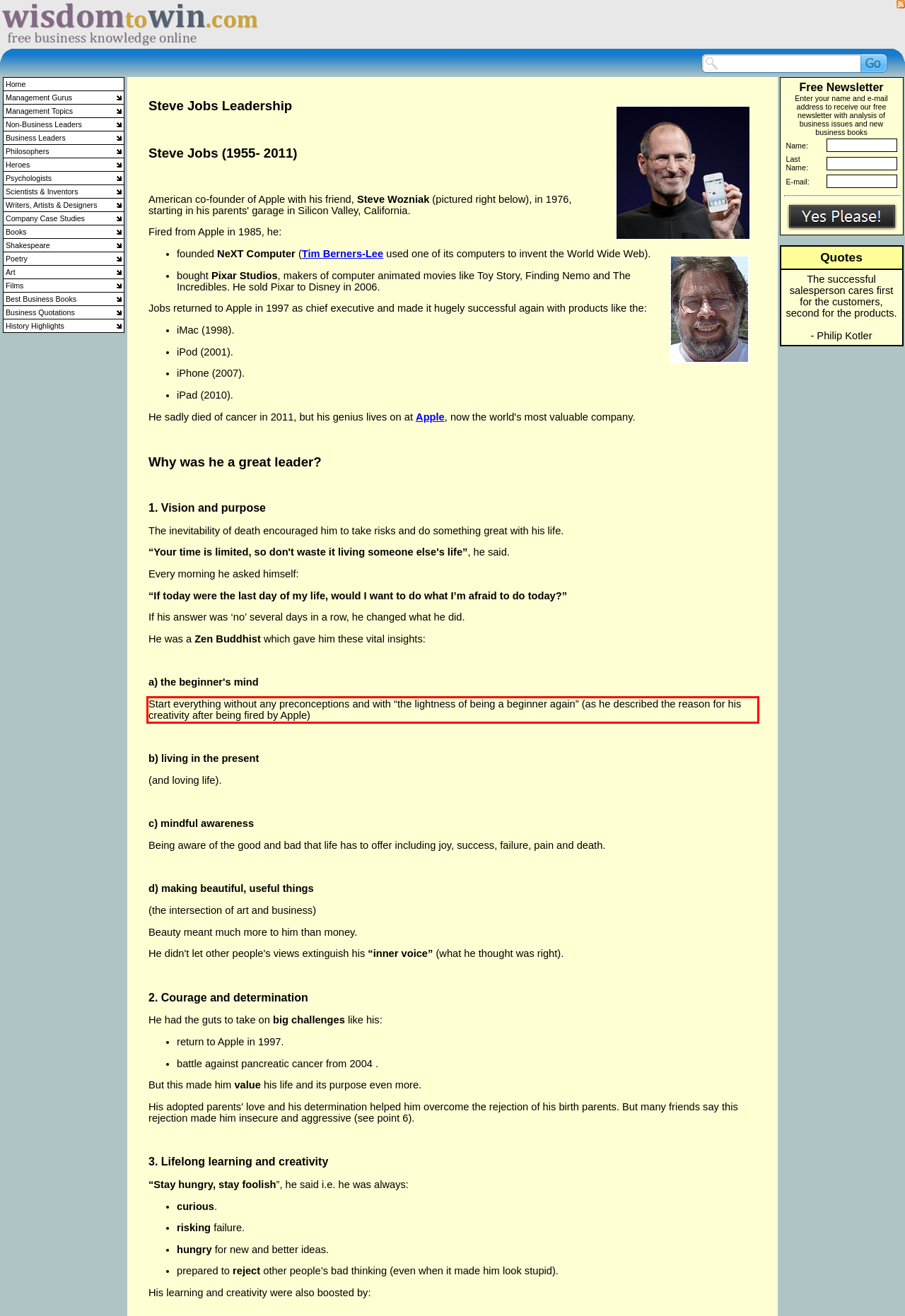Using the provided screenshot of a webpage, recognize the text inside the red rectangle bounding box by performing OCR.

Start everything without any preconceptions and with “the lightness of being a beginner again” (as he described the reason for his creativity after being fired by Apple)